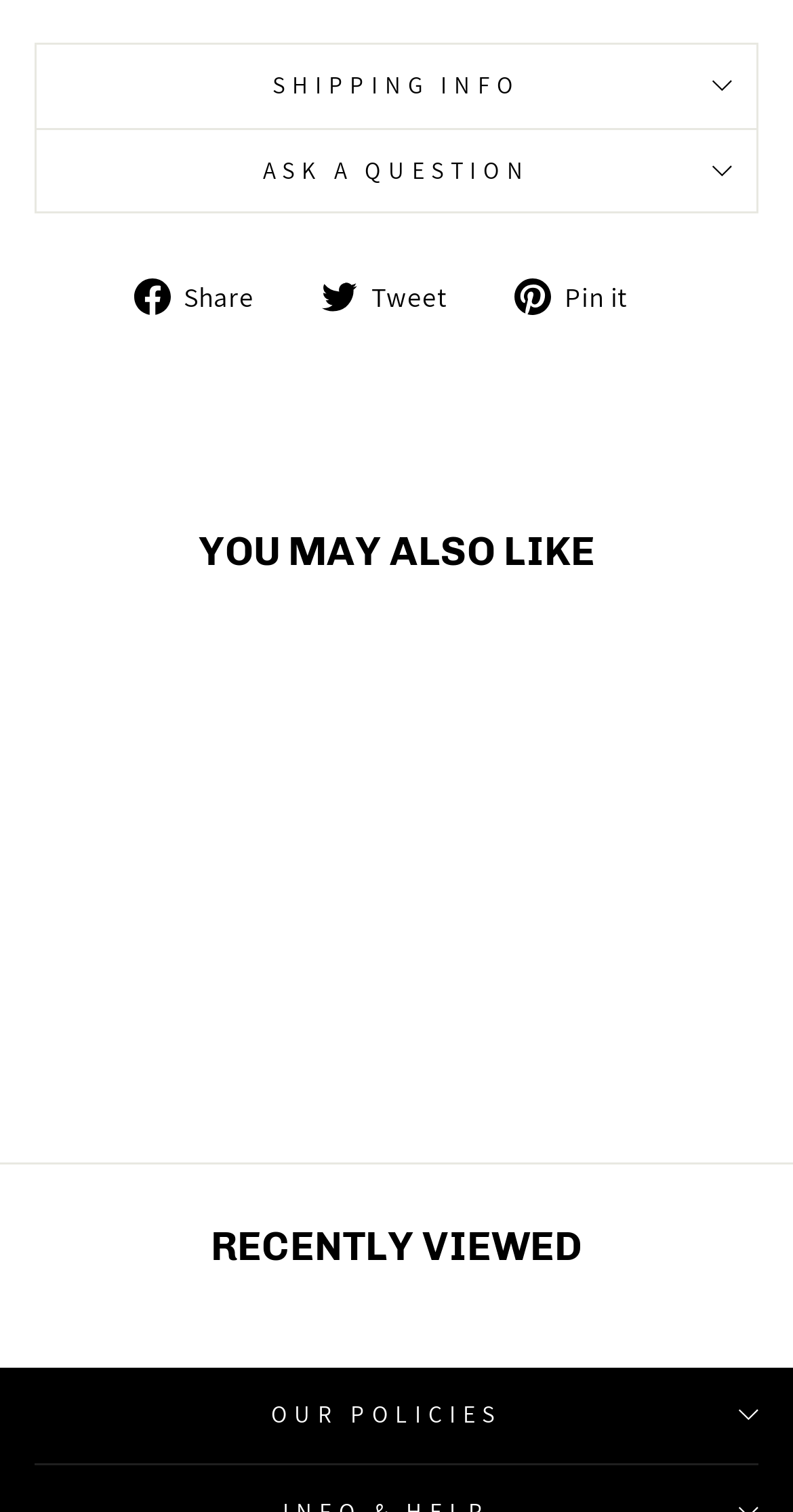Please provide a comprehensive response to the question based on the details in the image: How many sections are there in the footer?

There is only one section in the footer because there is only one button 'OUR POLICIES' in the footer, and its bounding box coordinates [0.044, 0.905, 0.956, 0.967] indicate that it is located at the bottom of the webpage.